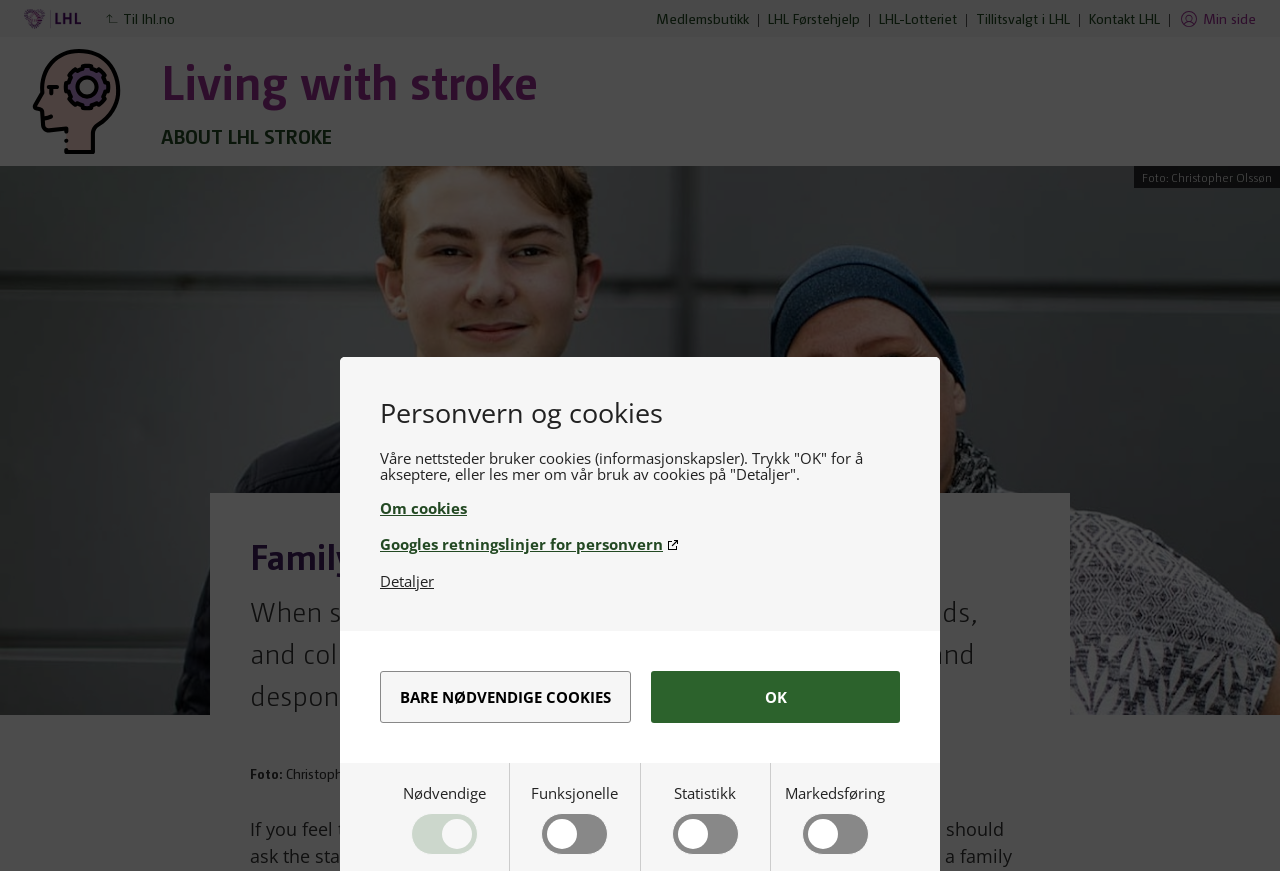Pinpoint the bounding box coordinates of the element that must be clicked to accomplish the following instruction: "Go to 'Til lhl.no'". The coordinates should be in the format of four float numbers between 0 and 1, i.e., [left, top, right, bottom].

[0.082, 0.009, 0.136, 0.033]